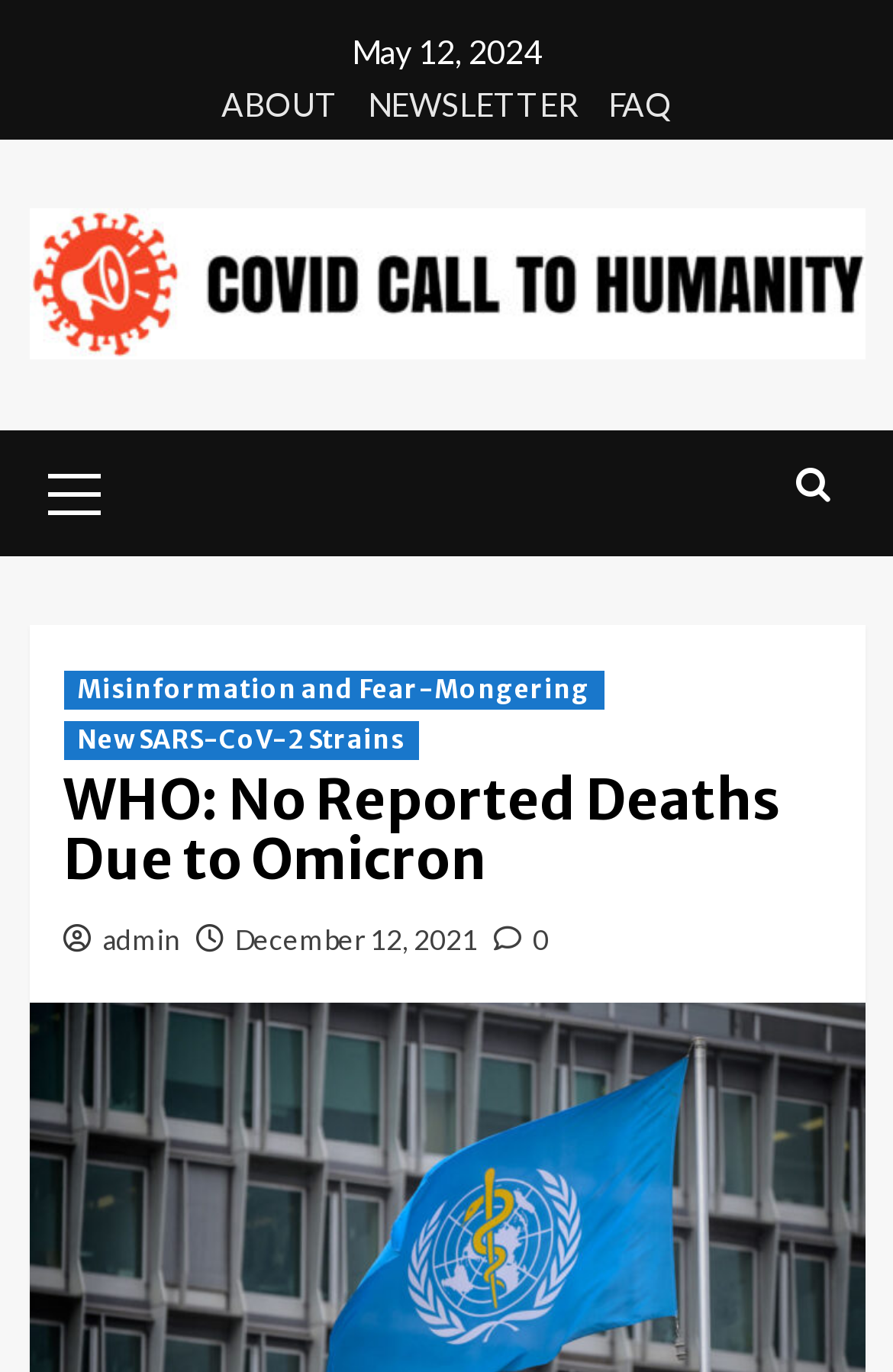Write an extensive caption that covers every aspect of the webpage.

The webpage appears to be an article page with a focus on a specific news article. At the top, there is a date "May 12, 2024" displayed prominently. Below this, there are three links: "ABOUT", "NEWSLETTER", and "FAQ", which are positioned horizontally next to each other.

To the left of these links, there is a larger link "Covid Call To Humanity" that spans almost the entire width of the page. This link contains an image with the same name. Below this link, there is a menu control labeled "Primary Menu" with a single link "Primary Menu" inside.

On the right side of the page, there is a social media link represented by an icon "\uf002". When clicked, it expands to reveal three links: "Misinformation and Fear-Mongering", "New SARS-CoV-2 Strains", and a heading "WHO: No Reported Deaths Due to Omicron".

Below this section, there is an article heading "WHO: No Reported Deaths Due to Omicron" followed by three links: "admin", "December 12, 2021", and a link with an icon "\ue908 0". The article content is not explicitly described in the accessibility tree, but based on the meta description, it appears to be an article written by Nathan Worcester and published by The Epoch Times on December 10, 2021, discussing the World Health Organization's statement on Omicron-related deaths.